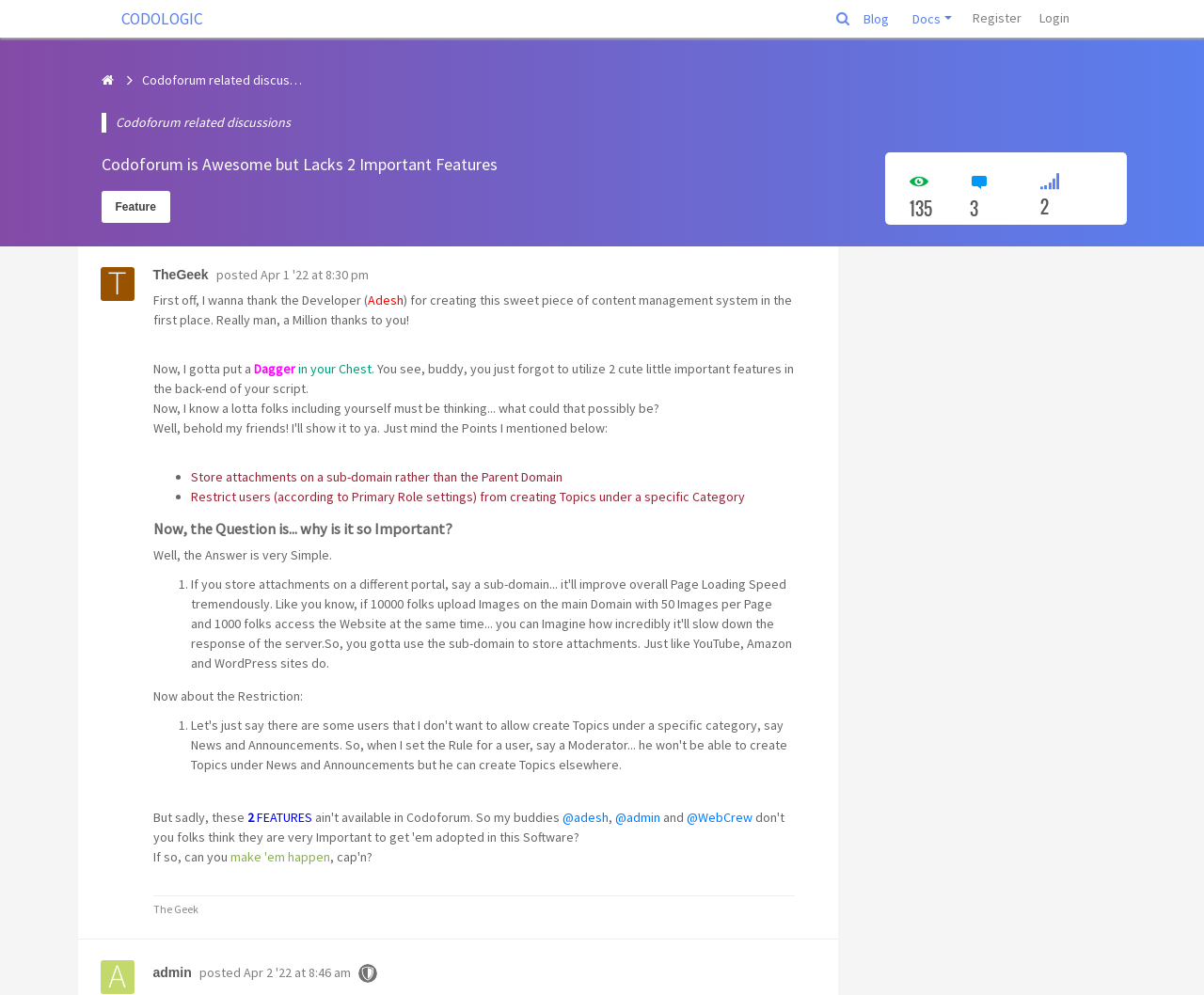Please study the image and answer the question comprehensively:
What is the category mentioned in the article?

I found this information in the article where it says 'Store attachments on a sub-domain rather than the Parent Domain'.